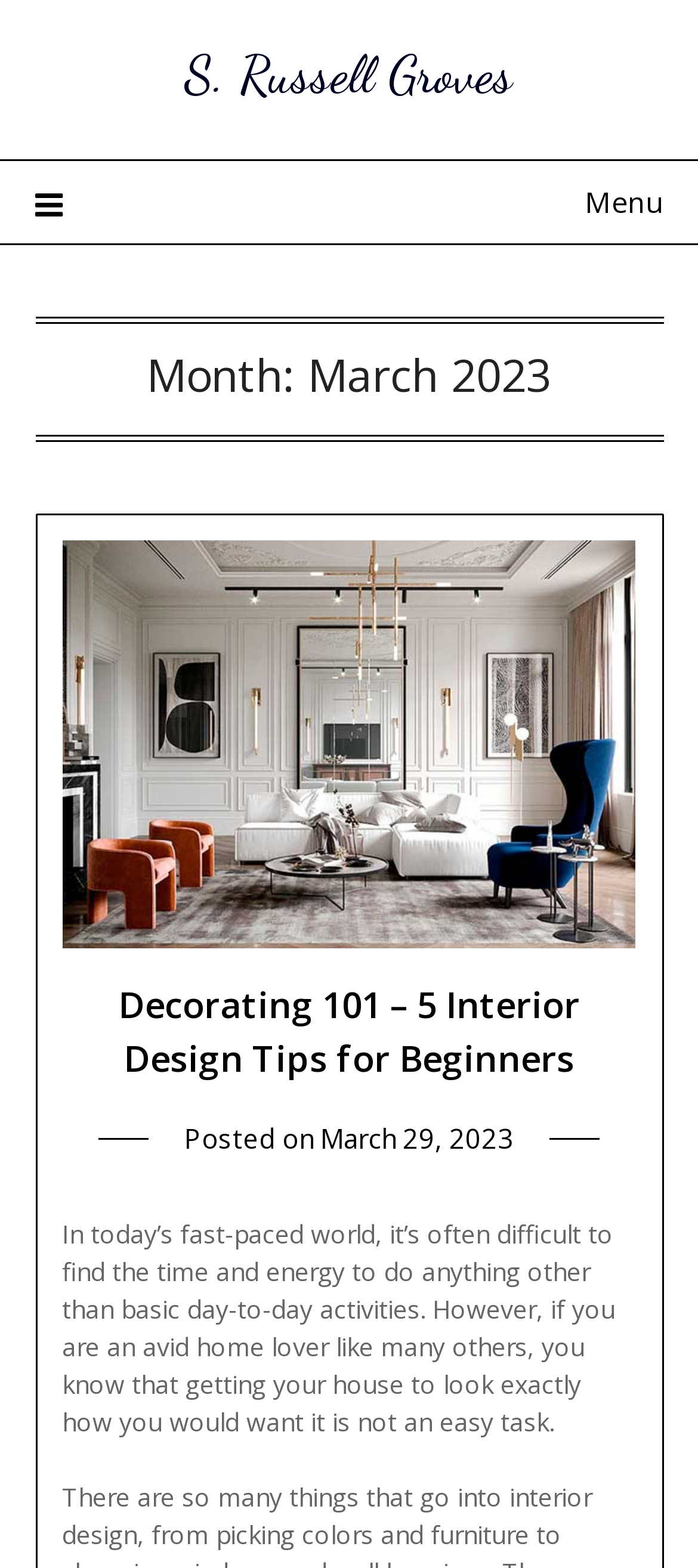When was the article posted?
Please provide a detailed and comprehensive answer to the question.

I found the answer by looking at the link element with the text 'March 29, 2023' which is a child element of the StaticText element with the text 'Posted on'.